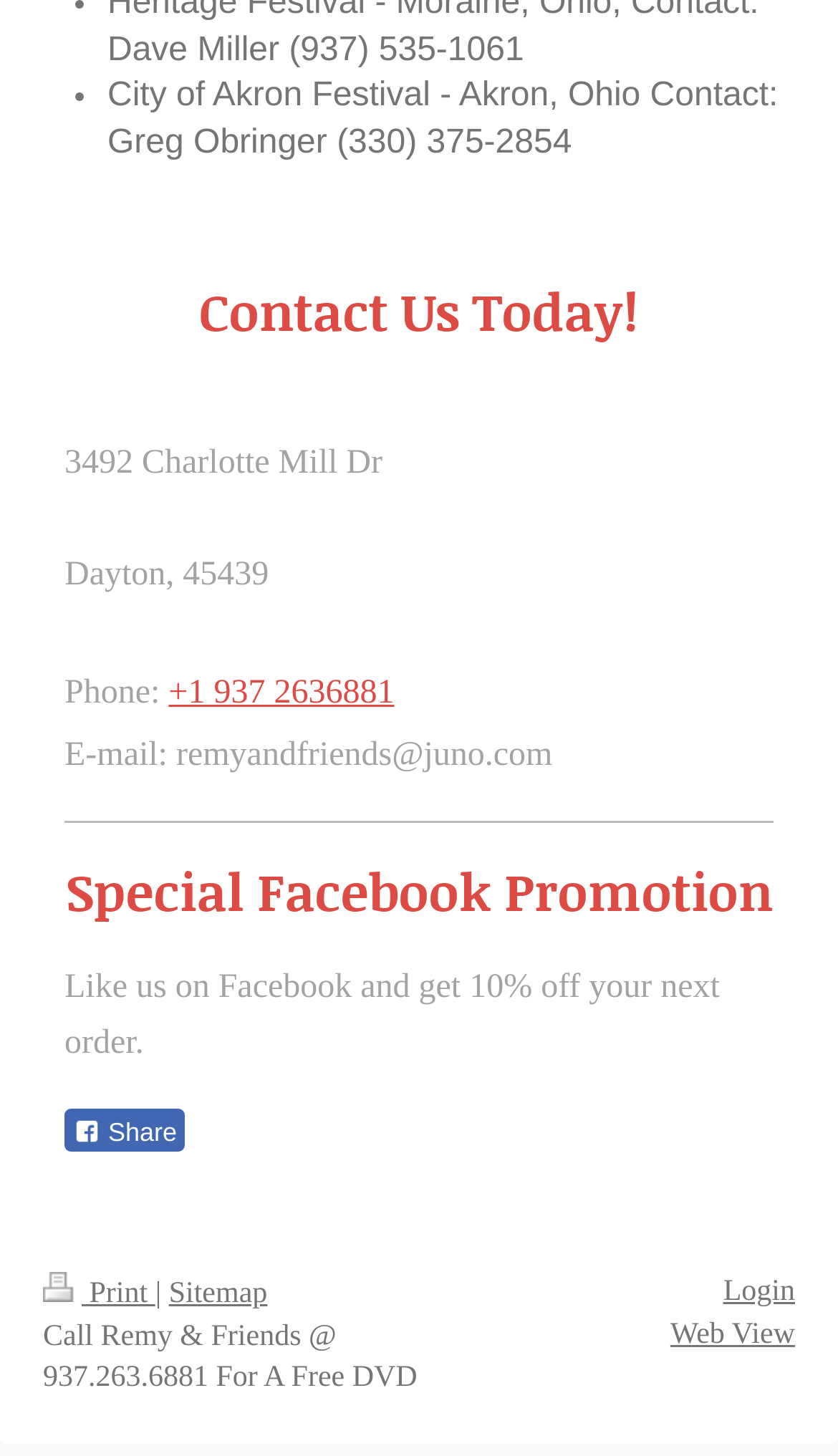Based on the element description +1 937 2636881, identify the bounding box coordinates for the UI element. The coordinates should be in the format (top-left x, top-left y, bottom-right x, bottom-right y) and within the 0 to 1 range.

[0.201, 0.463, 0.47, 0.488]